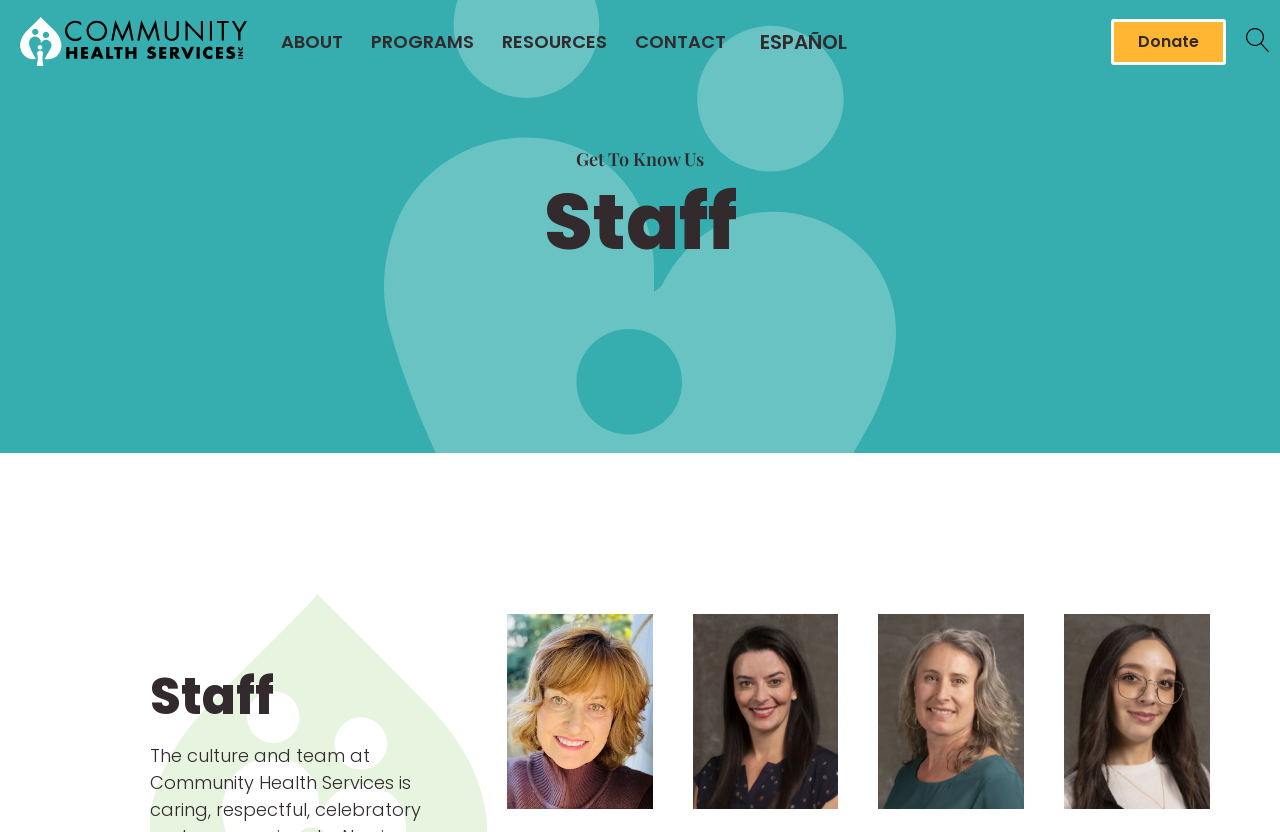Please identify the bounding box coordinates of the element that needs to be clicked to execute the following command: "Donate". Provide the bounding box using four float numbers between 0 and 1, formatted as [left, top, right, bottom].

[0.889, 0.035, 0.937, 0.063]